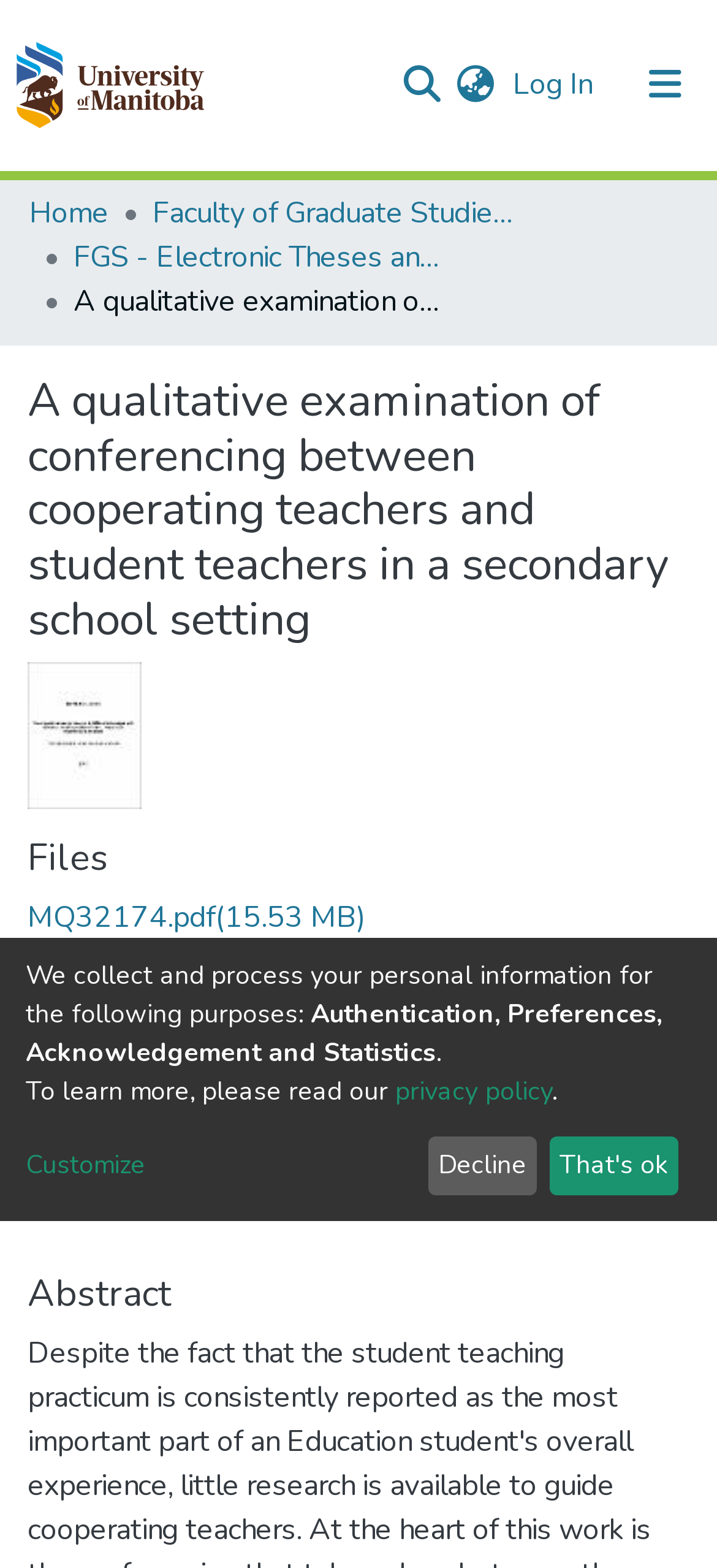Provide the bounding box coordinates of the area you need to click to execute the following instruction: "Switch language".

[0.621, 0.04, 0.705, 0.068]